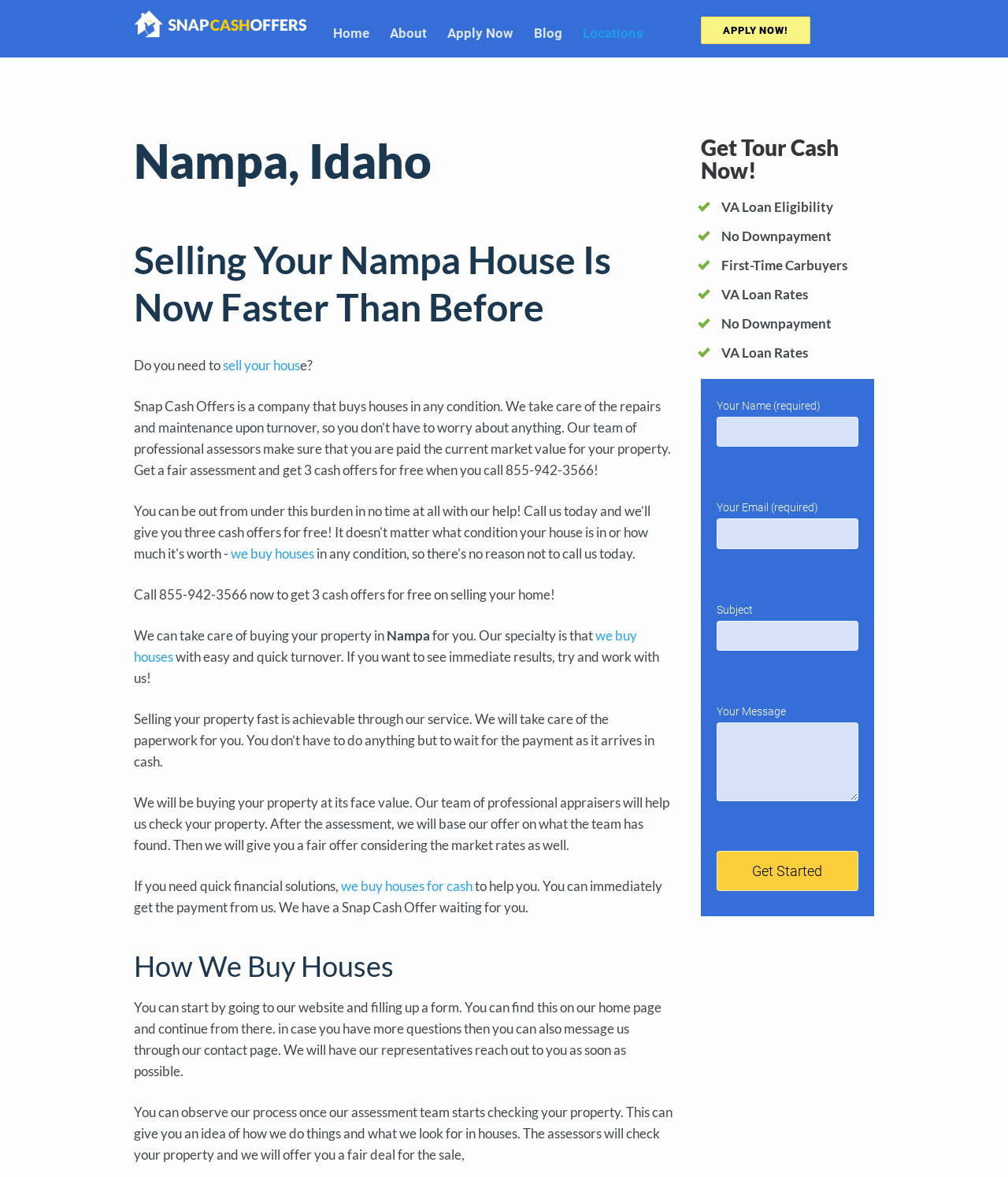Find the bounding box coordinates of the area to click in order to follow the instruction: "Click 'APPLY NOW!' to start the application process".

[0.773, 0.015, 0.893, 0.041]